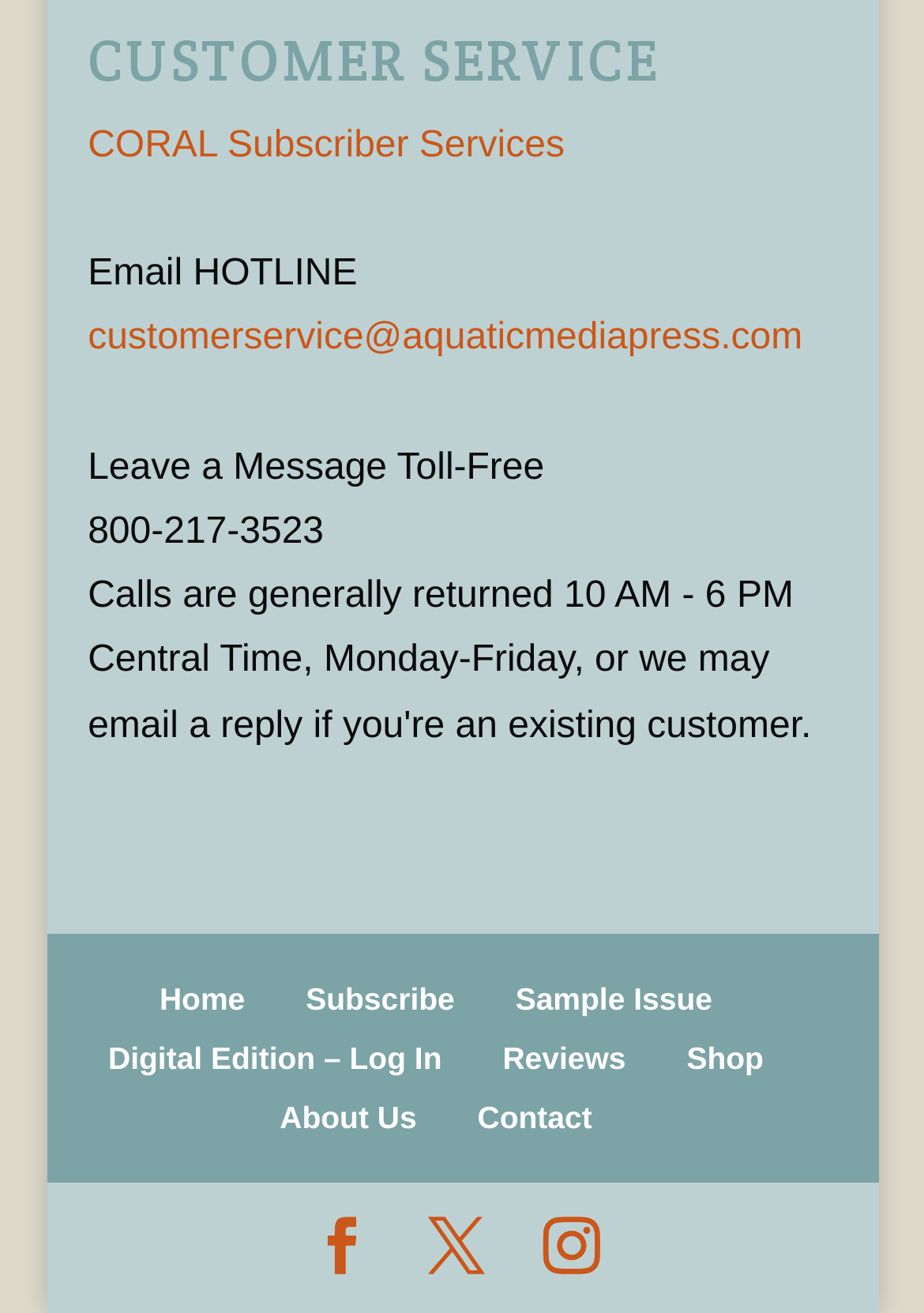Select the bounding box coordinates of the element I need to click to carry out the following instruction: "Send an email to customer service".

[0.095, 0.243, 0.869, 0.273]